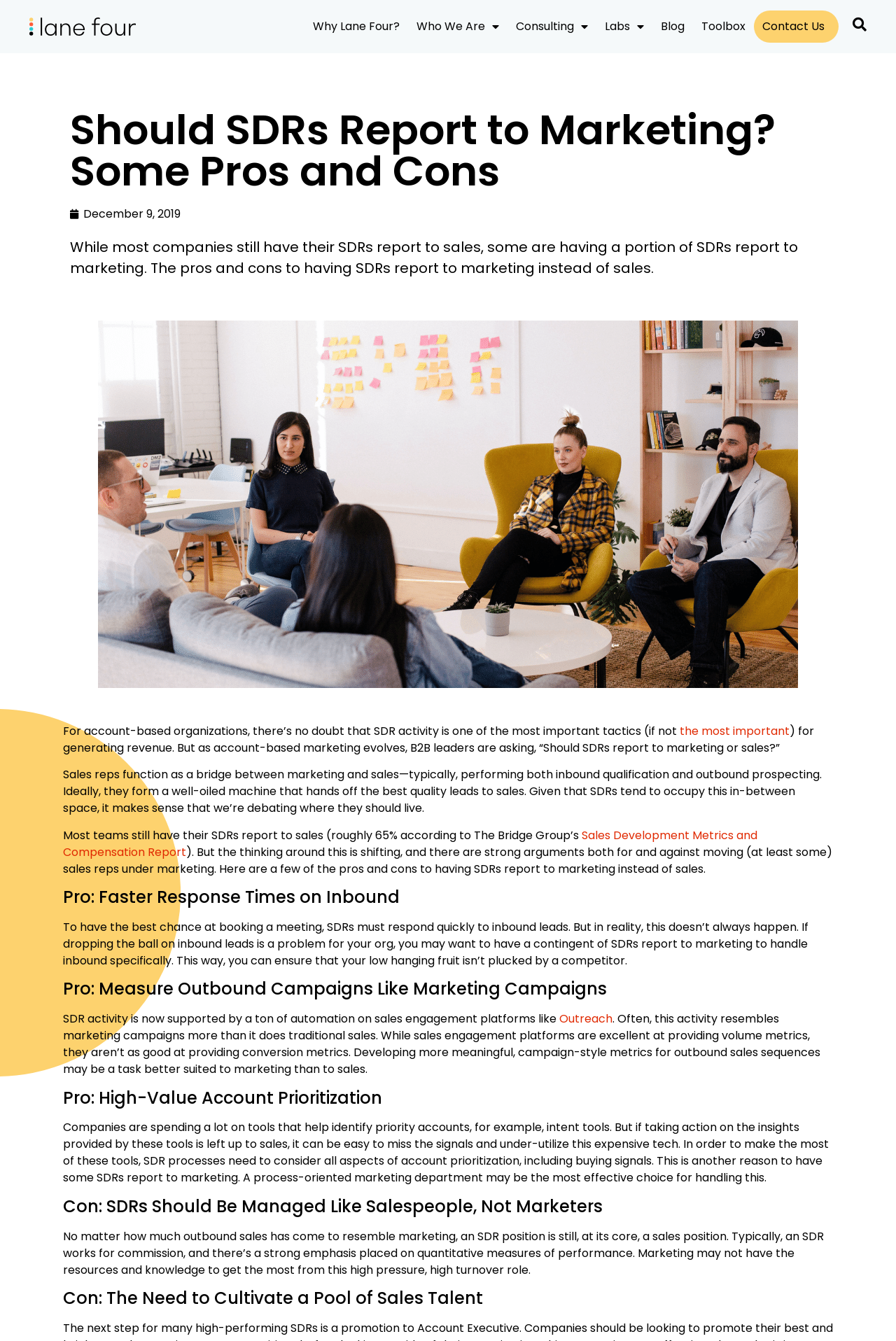Using floating point numbers between 0 and 1, provide the bounding box coordinates in the format (top-left x, top-left y, bottom-right x, bottom-right y). Locate the UI element described here: Labs

[0.675, 0.008, 0.719, 0.032]